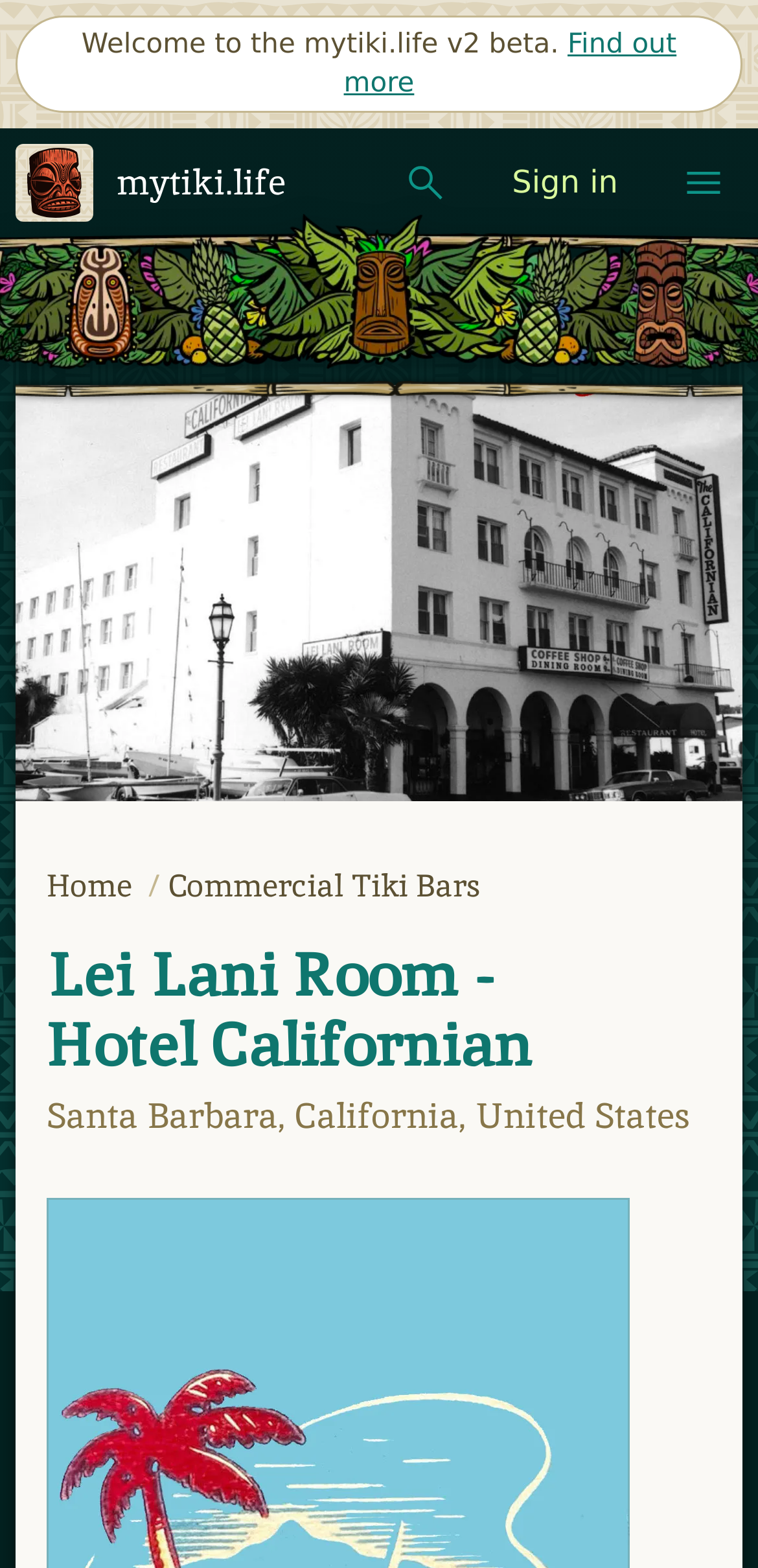Please specify the bounding box coordinates for the clickable region that will help you carry out the instruction: "Open the site menu".

[0.877, 0.092, 0.979, 0.141]